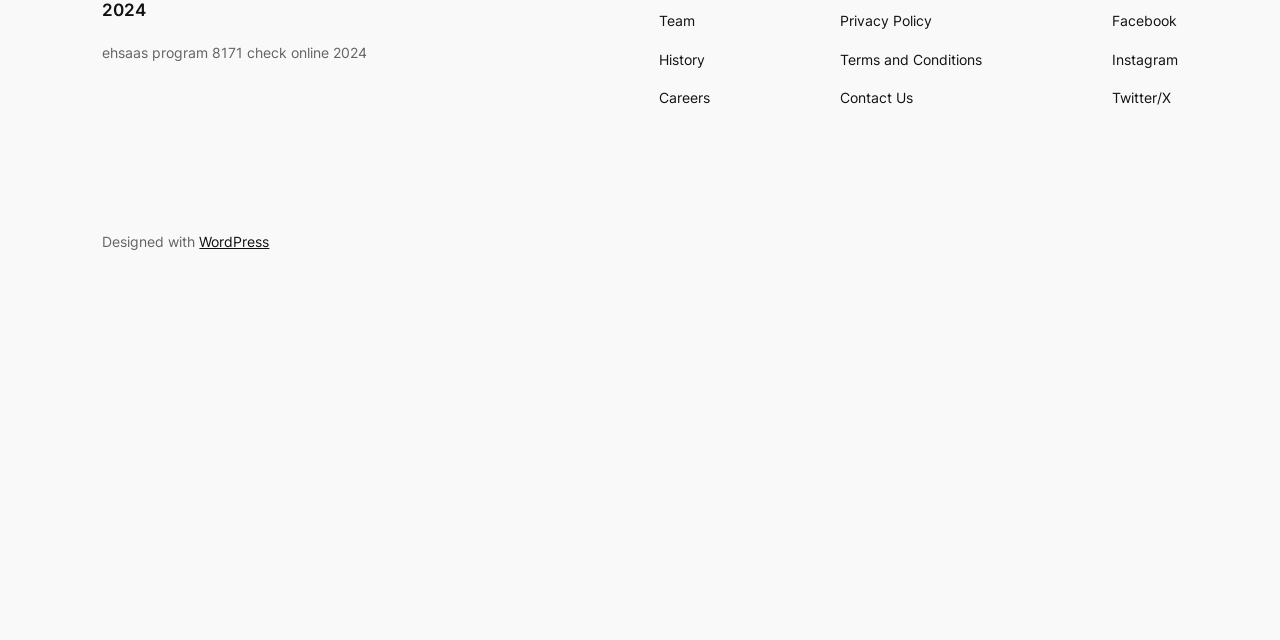Using the provided description: "Instagram", find the bounding box coordinates of the corresponding UI element. The output should be four float numbers between 0 and 1, in the format [left, top, right, bottom].

[0.868, 0.076, 0.92, 0.111]